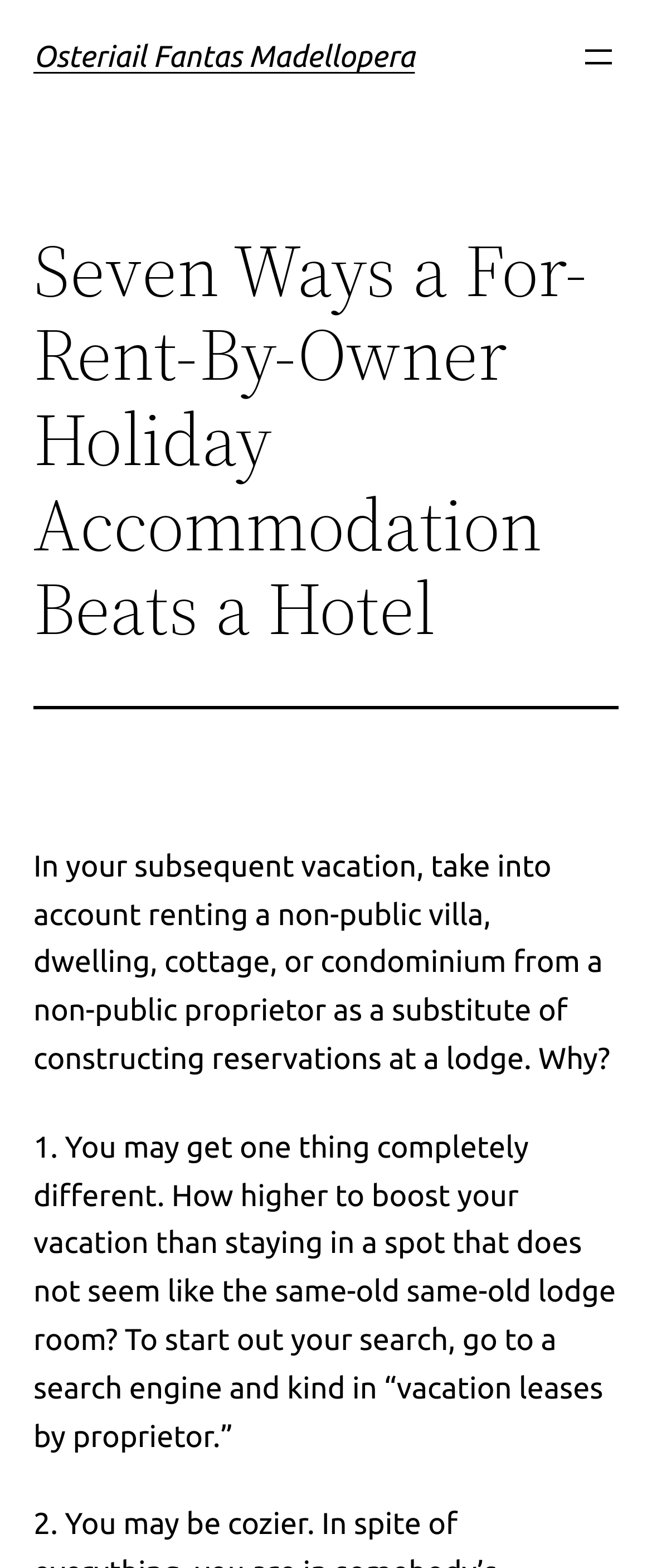Identify the bounding box coordinates for the UI element mentioned here: "Osteriail Fantas Madellopera". Provide the coordinates as four float values between 0 and 1, i.e., [left, top, right, bottom].

[0.051, 0.026, 0.636, 0.047]